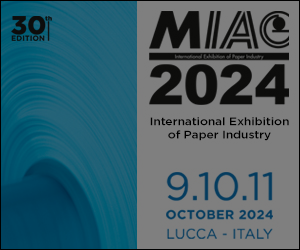How many days will MIAC 2024 last?
Give a single word or phrase as your answer by examining the image.

Three